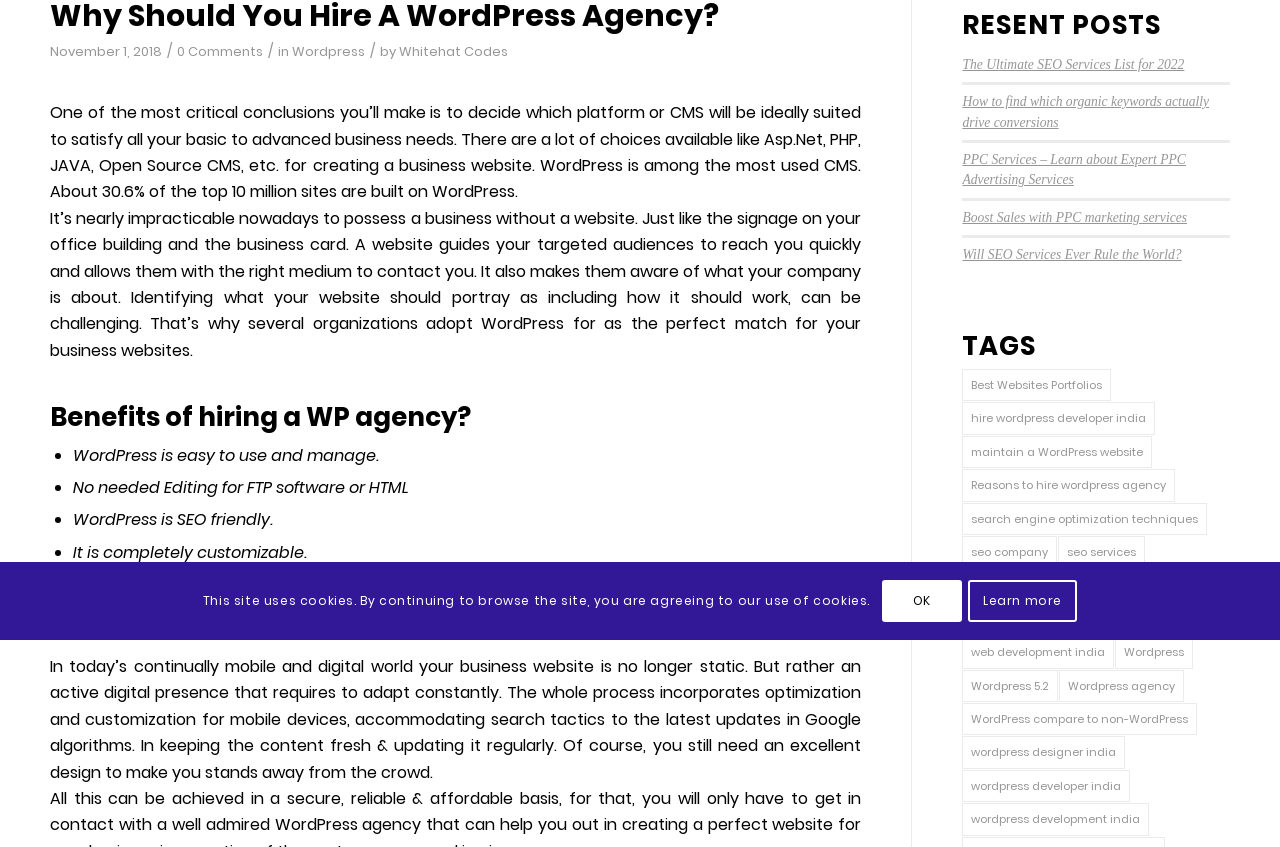Determine the bounding box coordinates of the UI element that matches the following description: "Reasons to hire wordpress agency". The coordinates should be four float numbers between 0 and 1 in the format [left, top, right, bottom].

[0.752, 0.554, 0.918, 0.592]